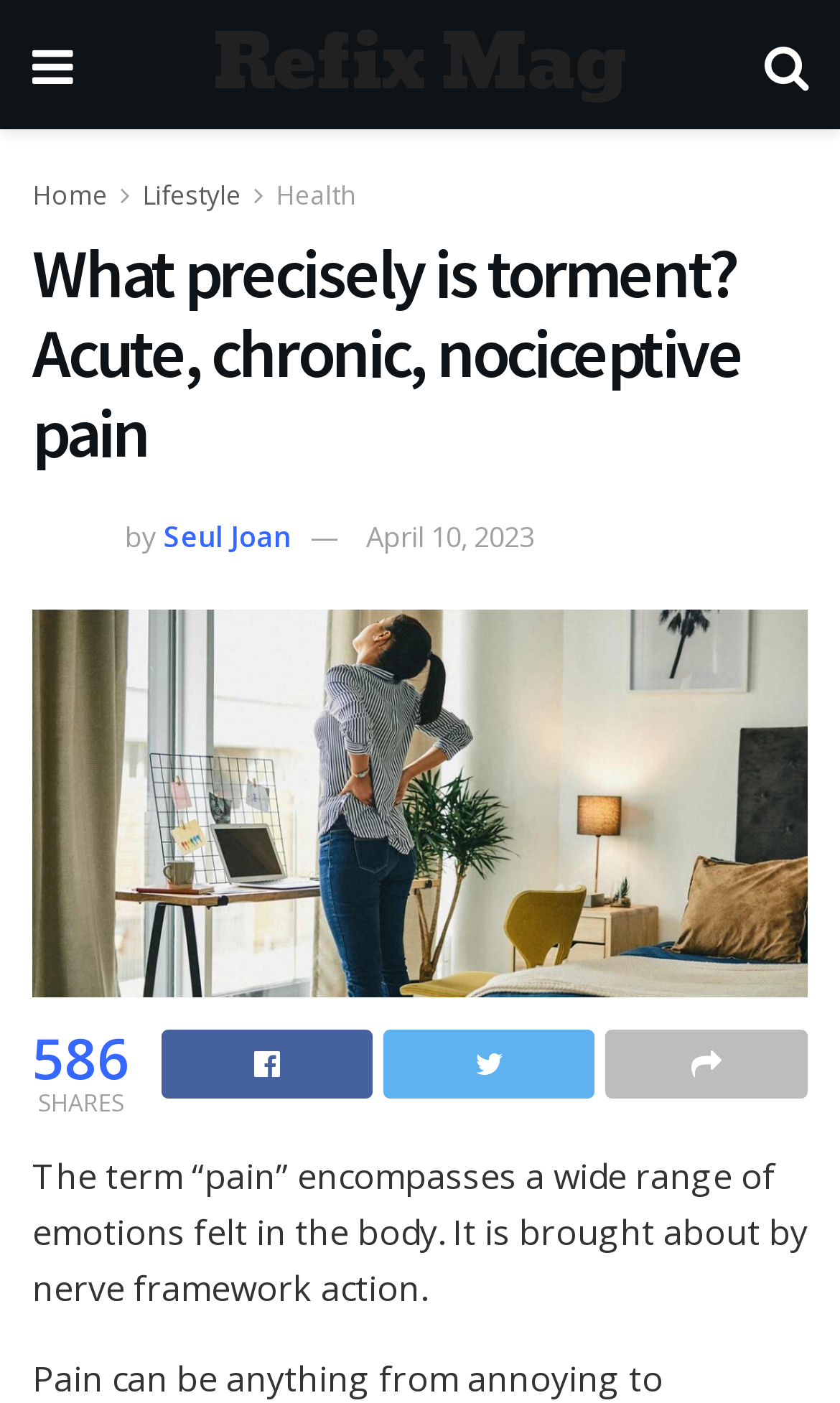Given the element description: "Home", predict the bounding box coordinates of this UI element. The coordinates must be four float numbers between 0 and 1, given as [left, top, right, bottom].

[0.038, 0.126, 0.128, 0.152]